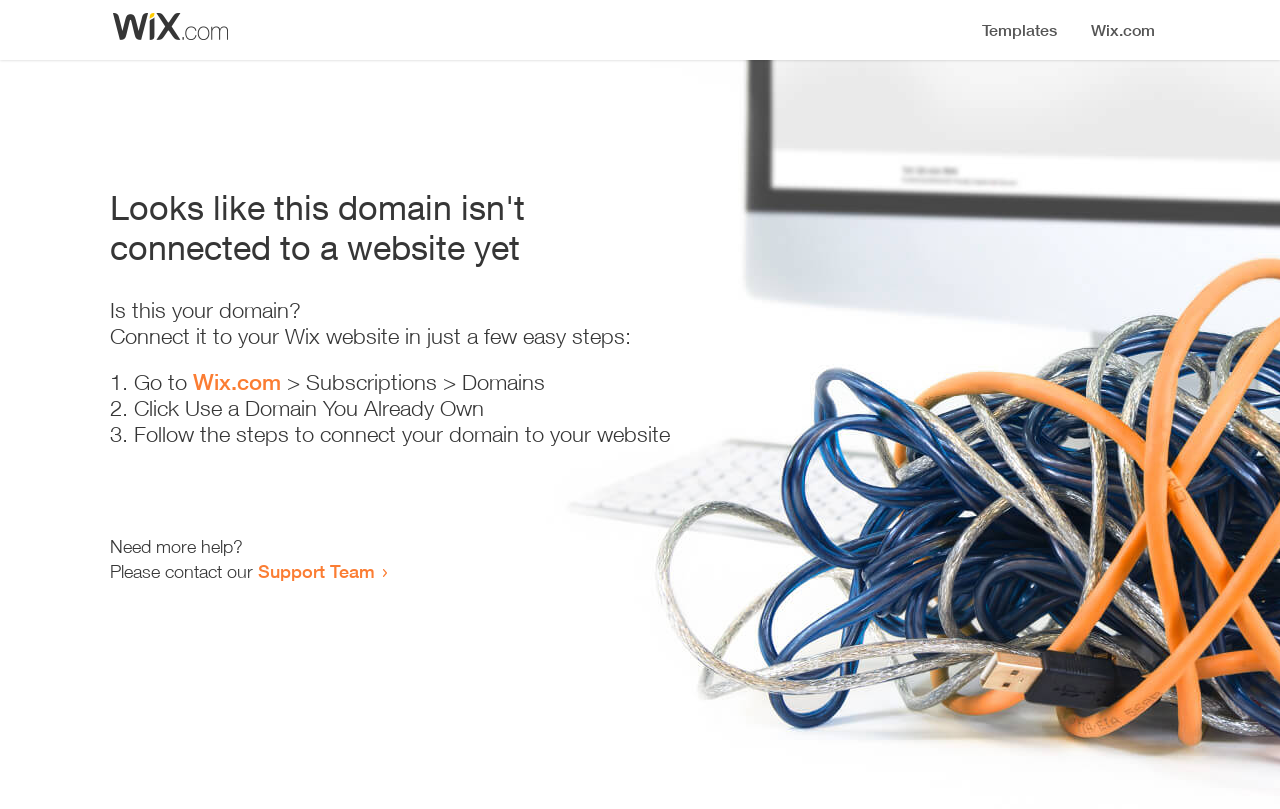Produce an extensive caption that describes everything on the webpage.

The webpage appears to be an error page, indicating that a domain is not connected to a website yet. At the top, there is a small image, likely a logo or icon. Below the image, a prominent heading reads "Looks like this domain isn't connected to a website yet". 

Underneath the heading, there is a series of instructions to connect the domain to a Wix website. The instructions are divided into three steps, each marked with a numbered list marker (1., 2., and 3.). The first step involves going to Wix.com, followed by navigating to the Subscriptions and Domains section. The second step is to click "Use a Domain You Already Own", and the third step is to follow the instructions to connect the domain to the website.

At the bottom of the page, there is a section offering additional help, with a message "Need more help?" followed by an invitation to contact the Support Team, which is a clickable link.